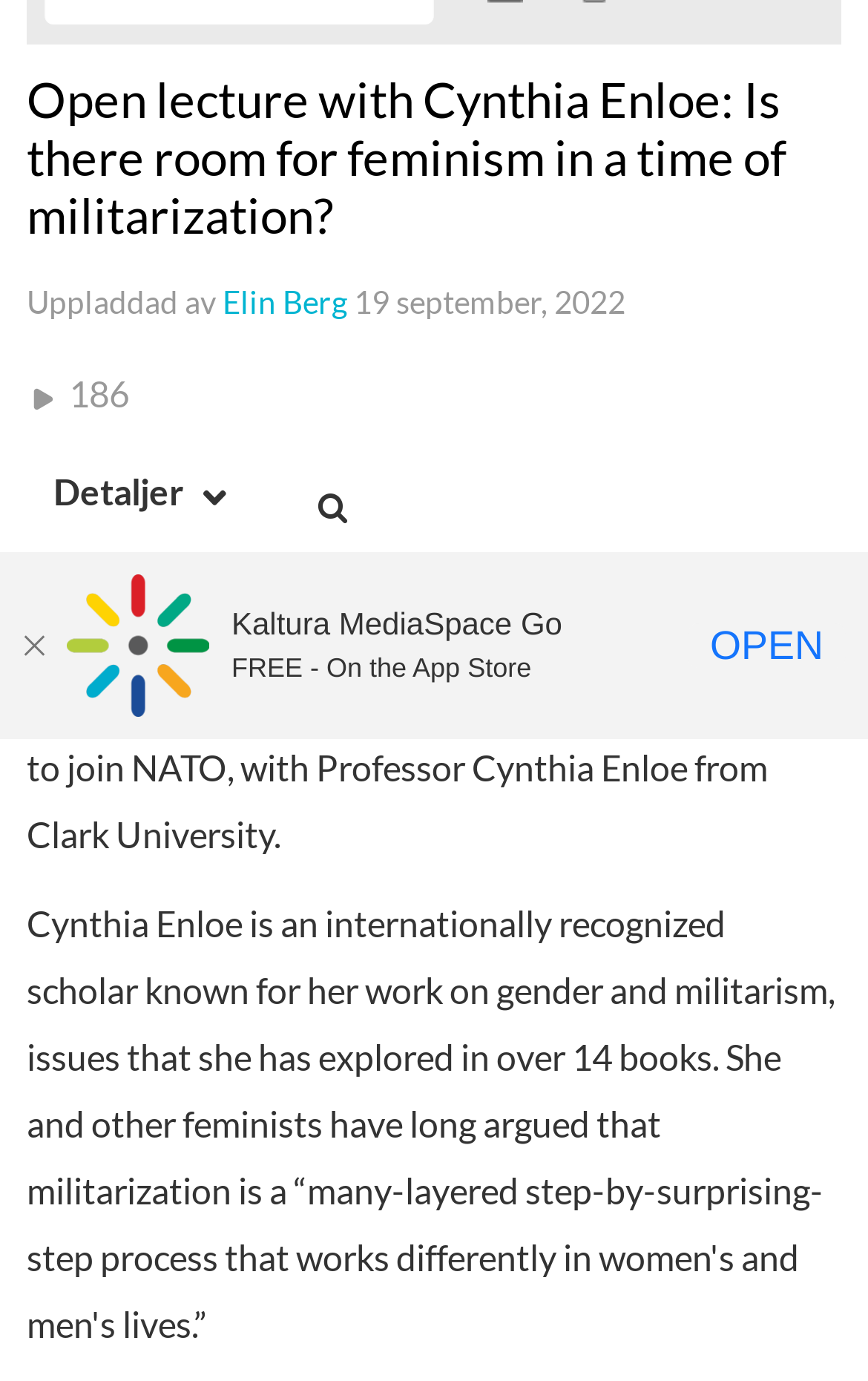Using the description "Elin Berg", locate and provide the bounding box of the UI element.

[0.256, 0.205, 0.4, 0.232]